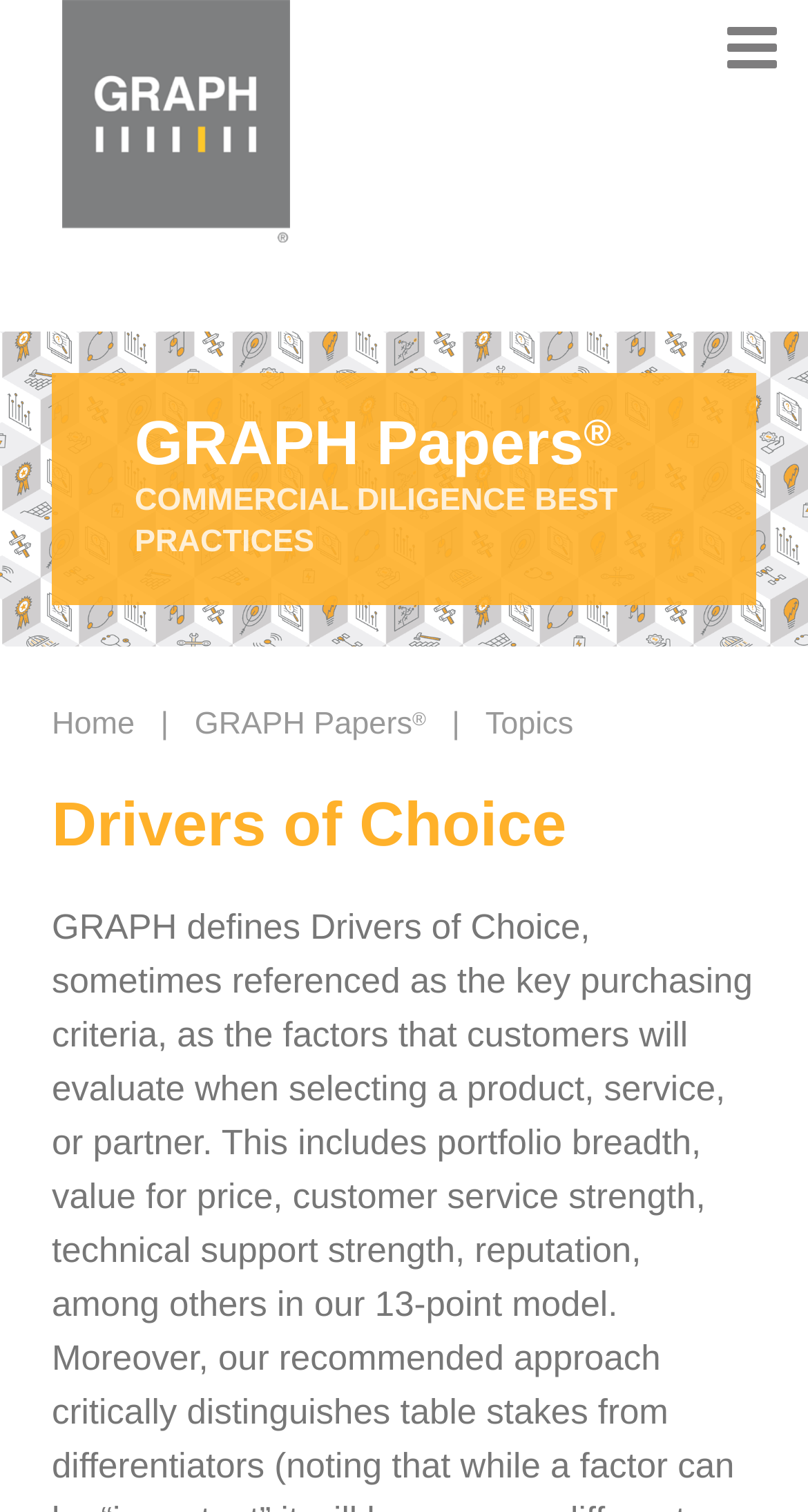Offer a comprehensive description of the webpage’s content and structure.

The webpage is titled "Drivers of Choice" and features a prominent graph image at the top, taking up about a quarter of the screen width and positioned near the top left corner. Below the graph, there is a heading that reads "GRAPH Papers® COMMERCIAL DILIGENCE BEST PRACTICES" with a superscript symbol attached to it.

To the right of the graph, there is a navigation menu consisting of three links: "Home", "GRAPH Papers®", and "Topics", separated by vertical bars. The "GRAPH Papers®" link also has a superscript symbol attached to it.

Further down the page, there is another heading that simply reads "Drivers of Choice", which appears to be a title or a section header. At the top right corner of the page, there is a small icon represented by a Unicode character, which may be a settings or menu button.

Overall, the webpage has a simple and clean layout, with a focus on the graph image and the navigation menu at the top.